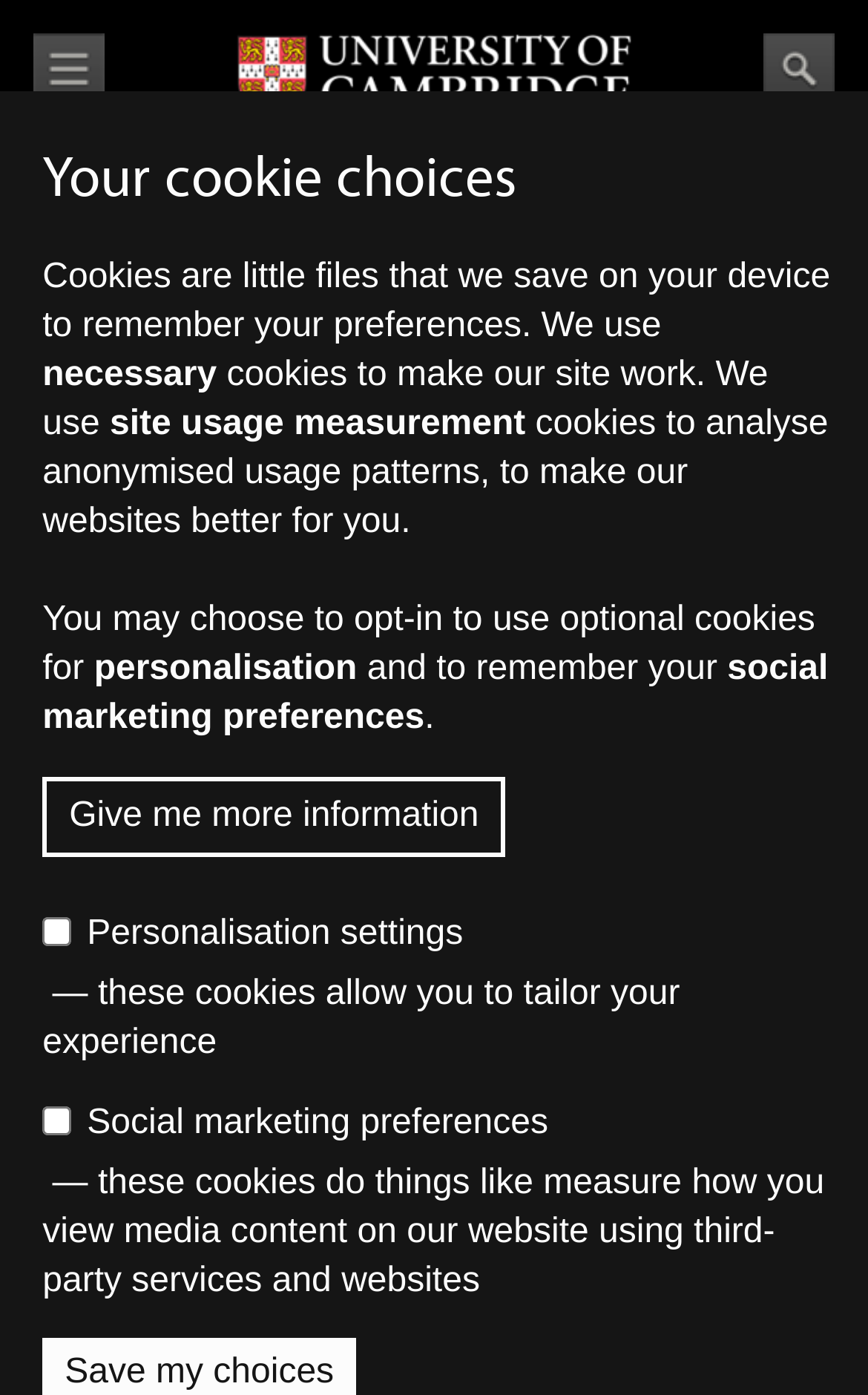Offer a detailed explanation of the webpage layout and contents.

The webpage is titled "Before funding ends | University of Cambridge" and has a prominent heading "Before funding ends" near the top. Below this heading, there is a block of text that provides guidance on ensuring researchers are informed about funding, including consultation and notice periods for fixed-term and open-ended contracts.

On the top-left corner, there is a menu with links to "Home", "Search", and "View menu". The "Home" link has an accompanying image. On the top-right corner, there is a "Menu" link that spans the entire width of the page.

In the middle of the page, there is a section dedicated to cookie choices, with a heading "Your cookie choices". This section explains the use of necessary cookies, site usage measurement cookies, and optional cookies for personalization and social marketing preferences. There are checkboxes for personalization settings and social marketing preferences, along with descriptive text for each.

Below the cookie choices section, there is a button "Give me more information" and a static text that provides additional information about the cookies used on the website.

On the left side of the page, there is a section with a heading "Research staff", but it only contains a single line of text.